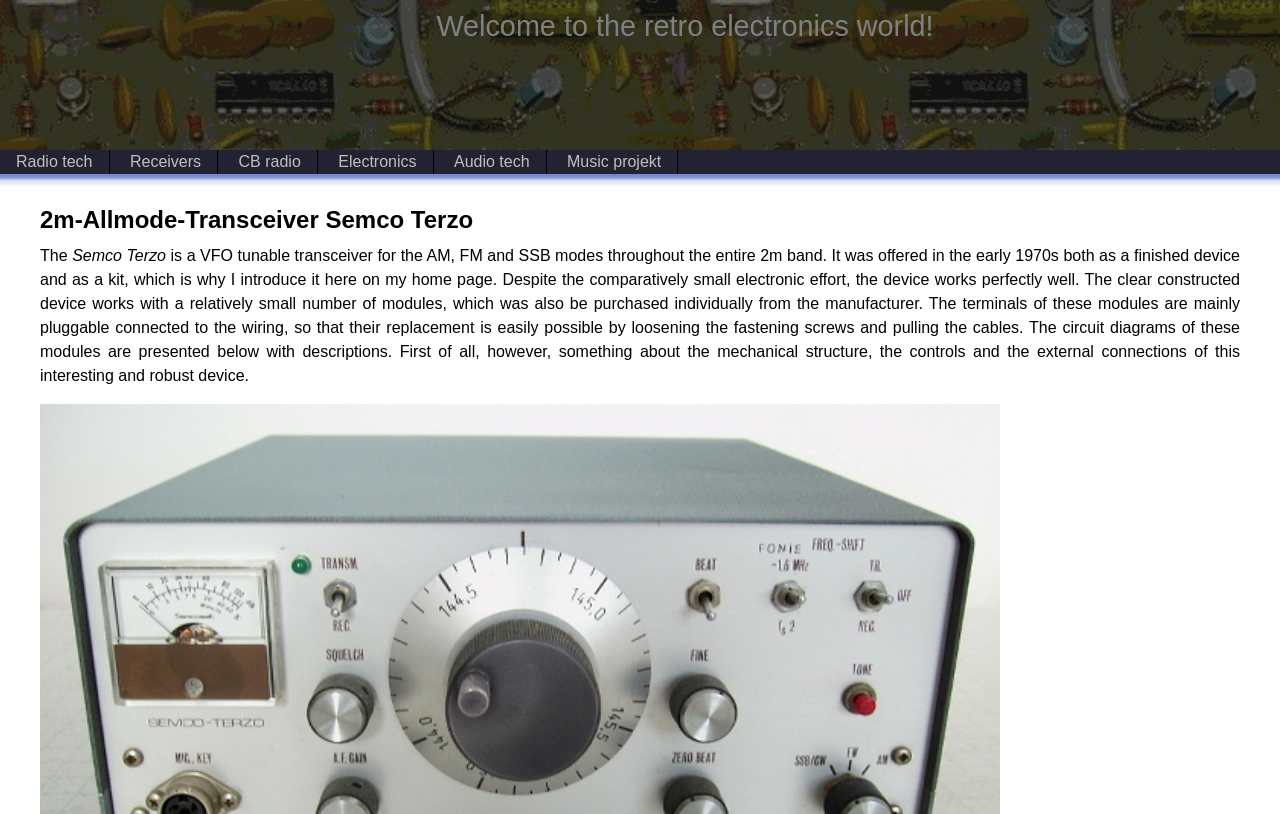Using the elements shown in the image, answer the question comprehensively: What is the frequency band of the Semco Terzo transceiver?

The text mentions that the transceiver operates 'throughout the entire 2m band', indicating that its frequency band is 2 meters.